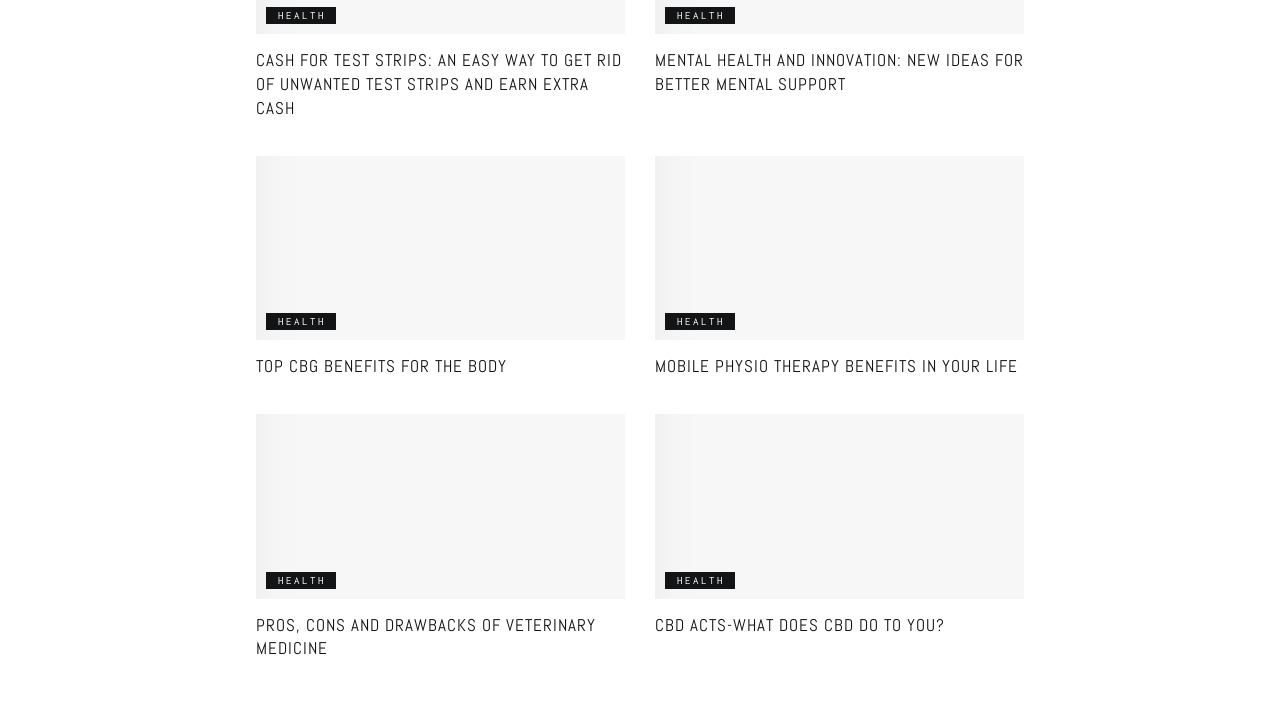What is the image related to in the third article?
Using the visual information, reply with a single word or short phrase.

Mobile Physio Therapy